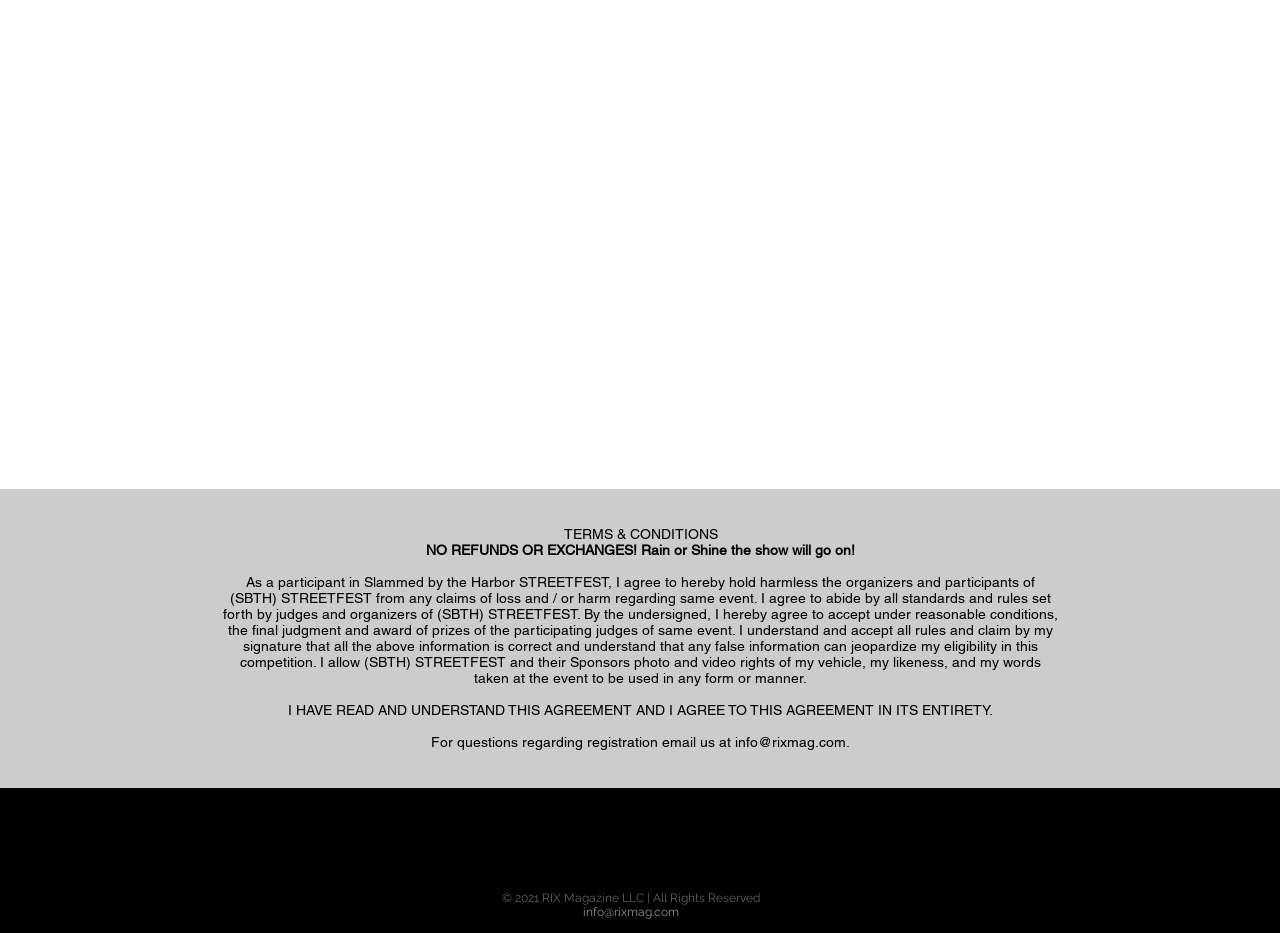Bounding box coordinates are specified in the format (top-left x, top-left y, bottom-right x, bottom-right y). All values are floating point numbers bounded between 0 and 1. Please provide the bounding box coordinate of the region this sentence describes: info@rixmag.com

[0.455, 0.97, 0.53, 0.985]